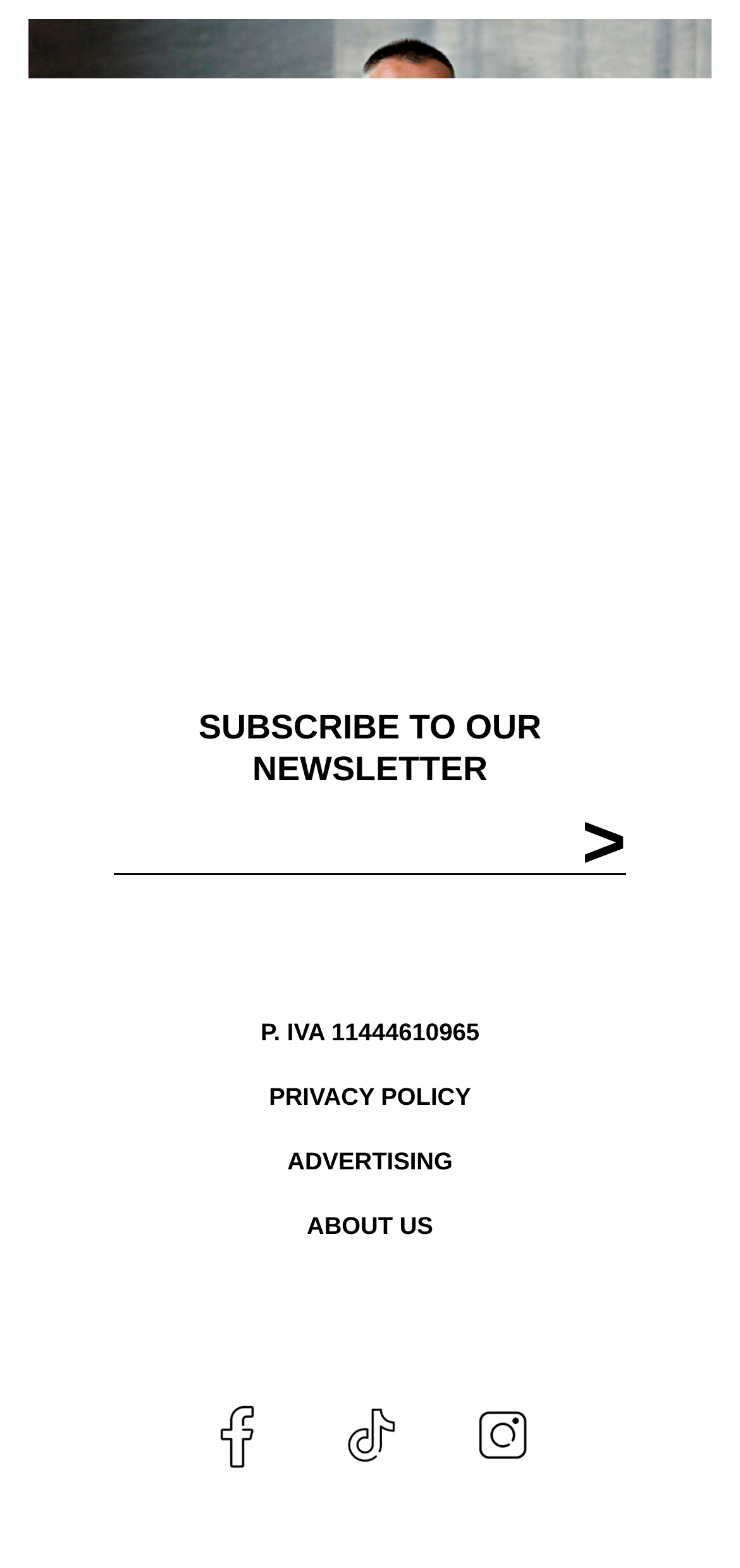Can you provide the bounding box coordinates for the element that should be clicked to implement the instruction: "Enter email address"?

[0.154, 0.514, 0.846, 0.558]